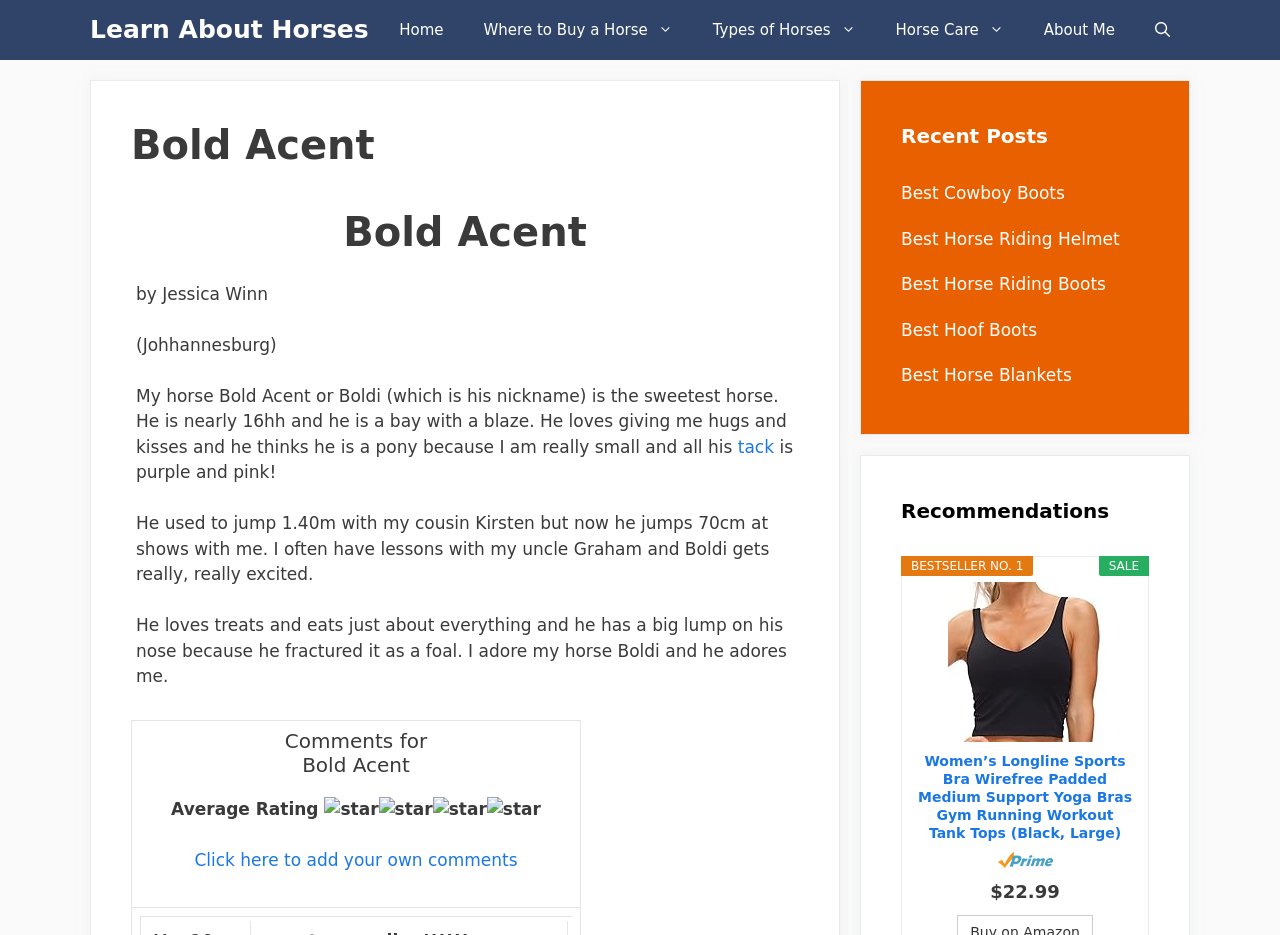What is the height of Bold Acent?
Examine the screenshot and reply with a single word or phrase.

nearly 16hh